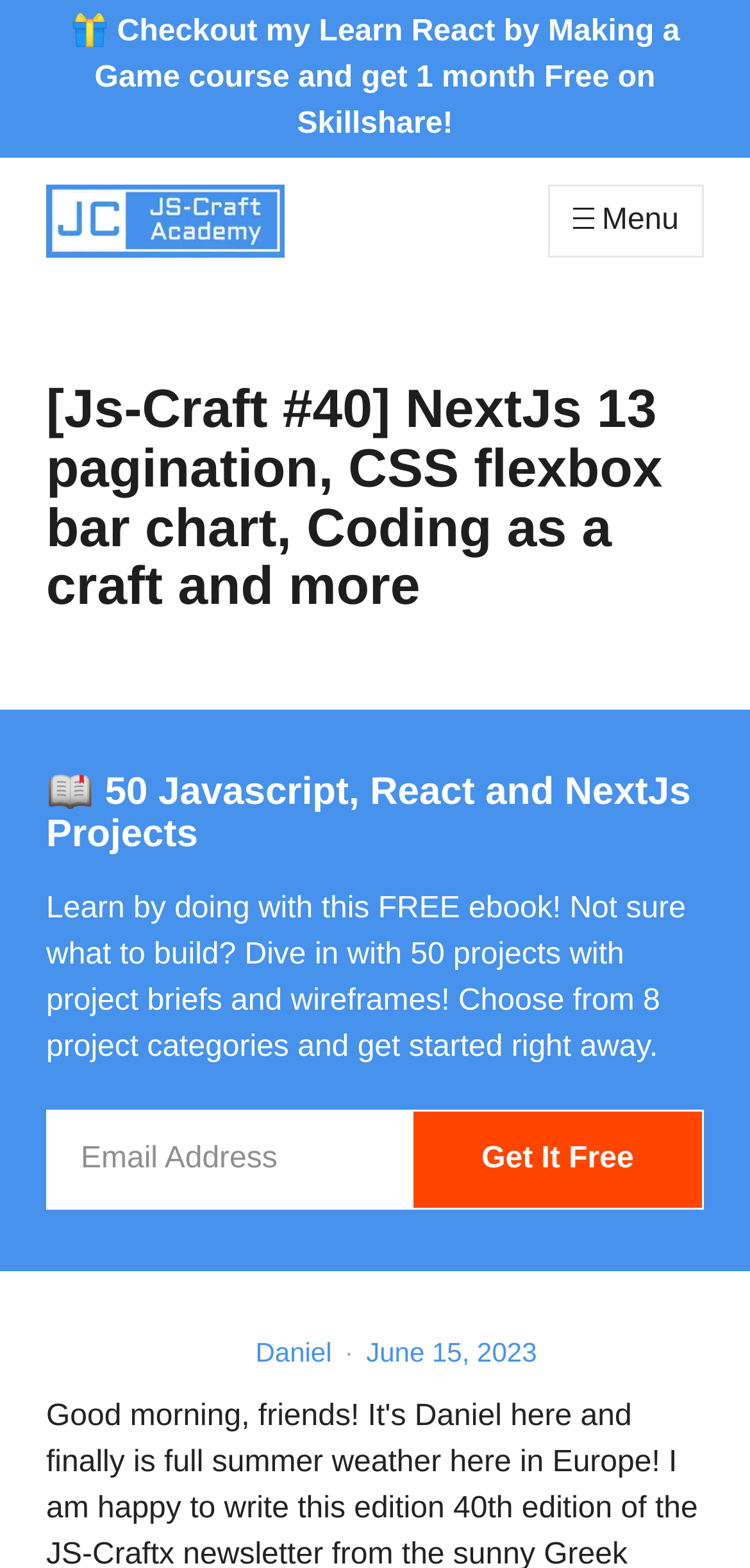Please determine the bounding box coordinates of the element to click in order to execute the following instruction: "Checkout the Learn React by Making a Game course". The coordinates should be four float numbers between 0 and 1, specified as [left, top, right, bottom].

[0.0, 0.0, 1.0, 0.101]